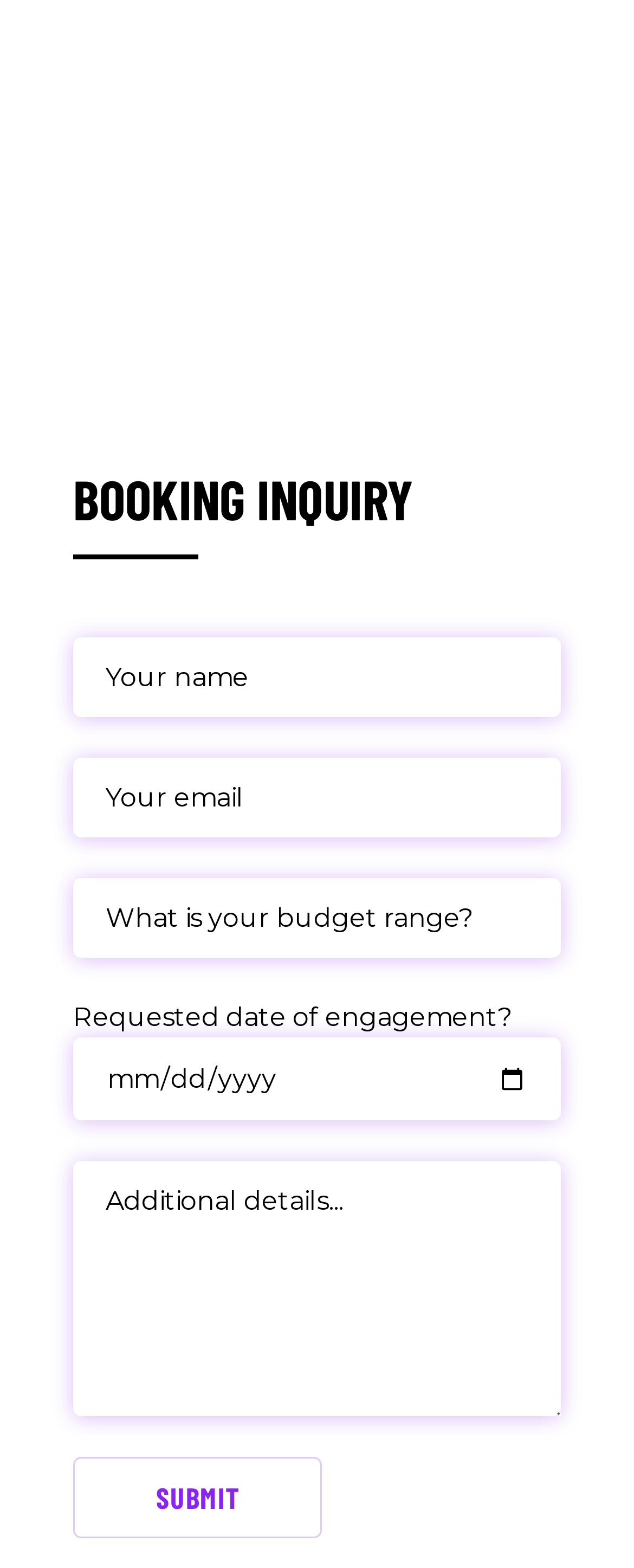Use a single word or phrase to answer the question: What is the last element in the contact form?

SUBMIT button